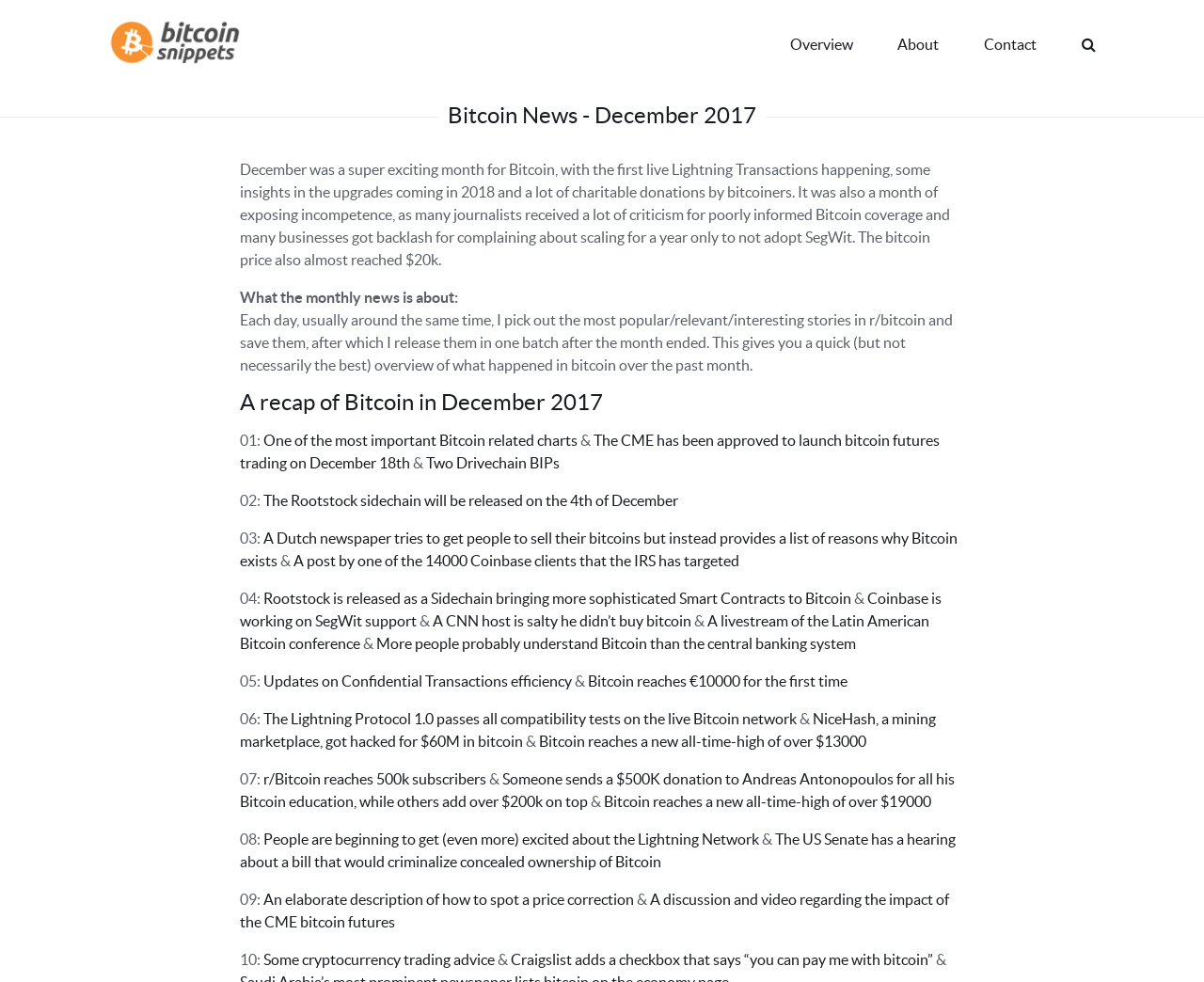Provide your answer in one word or a succinct phrase for the question: 
What is the first news item on the webpage?

One of the most important Bitcoin related charts